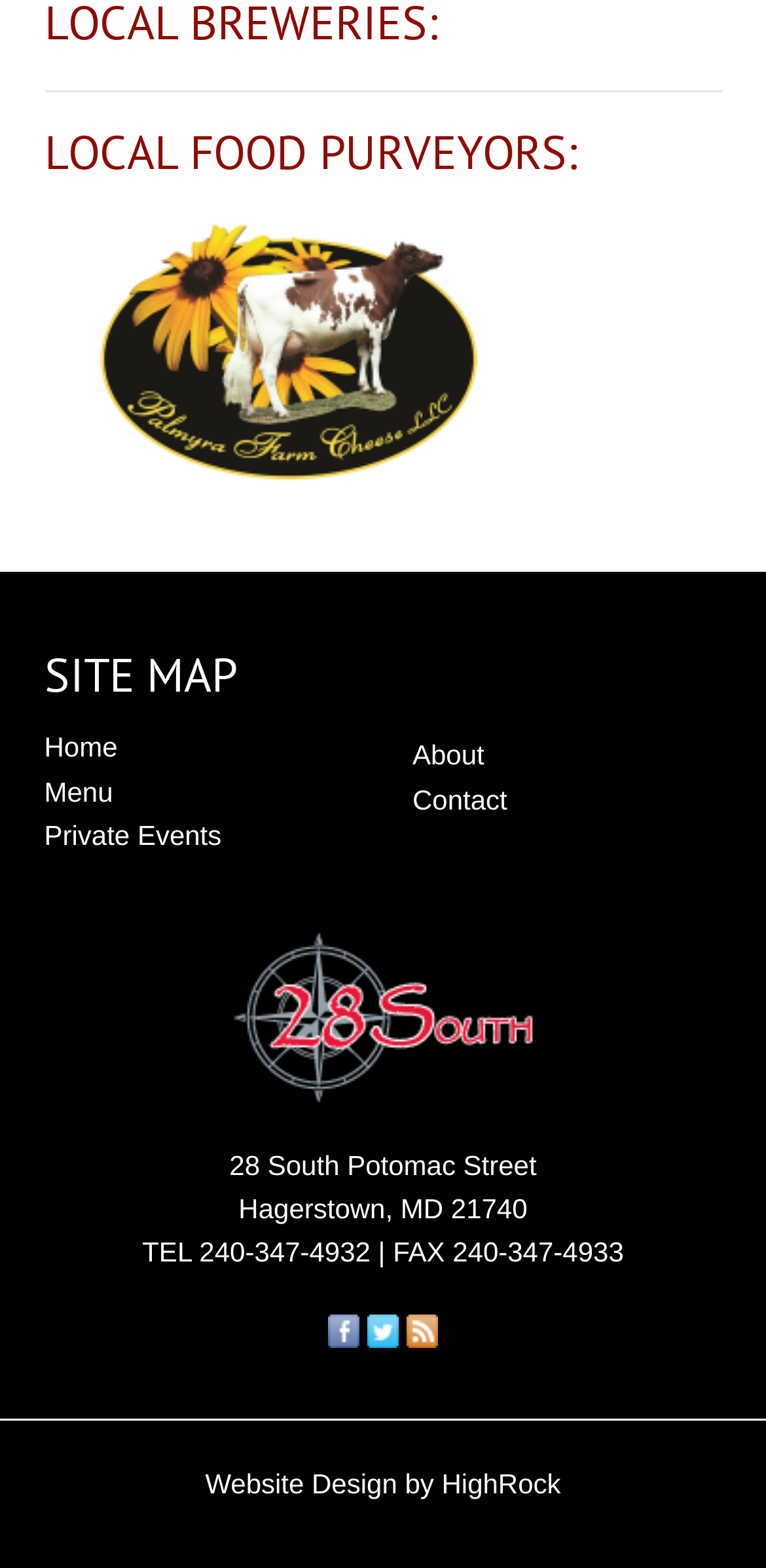How many social media links are available?
Refer to the image and give a detailed answer to the query.

The webpage has links to Facebook, Twitter, and RSS, which are social media platforms, and therefore there are 3 social media links available.